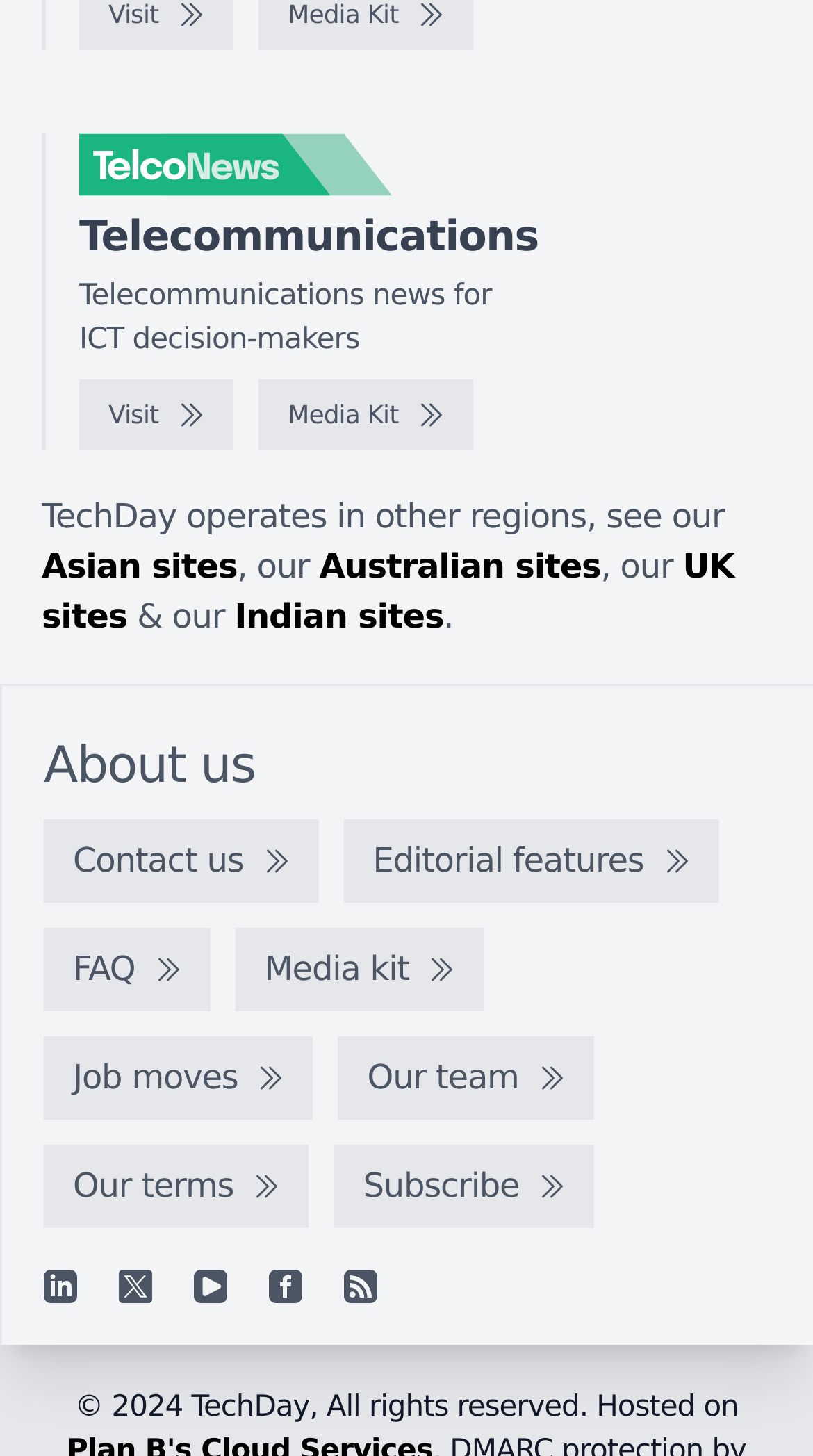Provide the bounding box coordinates of the HTML element this sentence describes: "Media Kit".

[0.318, 0.261, 0.582, 0.31]